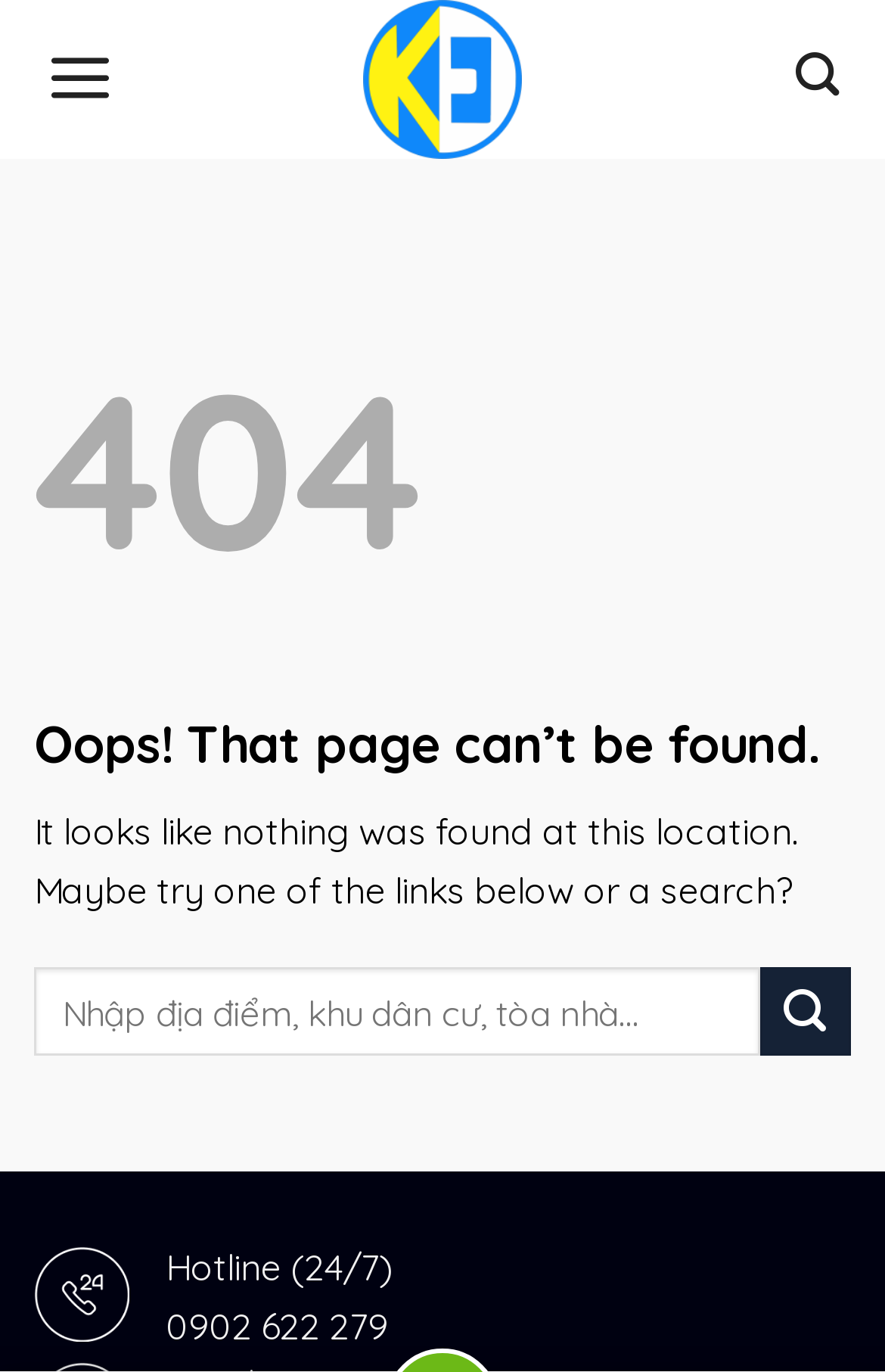Present a detailed account of what is displayed on the webpage.

This webpage appears to be an error page, indicating that the requested page was not found. At the top of the page, there is a link with the title "Cho Thuê – Chuyển Nhượng Căn Hộ, Lô Văn Phòng 24/24" accompanied by an image with the same title. Below this, there is a menu link labeled "Menu" and a search link labeled "Tìm kiếm".

The main content of the page is divided into two sections. The top section contains a large "404" text, a heading that reads "Oops! That page can’t be found.", and a paragraph of text explaining that the page was not found and suggesting to try one of the links below or a search.

Below this, there is a search bar with a placeholder text "Nhập địa điểm, khu dân cư, tòa nhà..." and a submit button. On the right side of the search bar, there is a hotline information section with the text "Hotline (24/7)" and a phone number "0902 622 279".

There are a total of 3 links, 2 images, and 6 static text elements on this webpage. The layout is simple and easy to navigate, with clear headings and concise text.